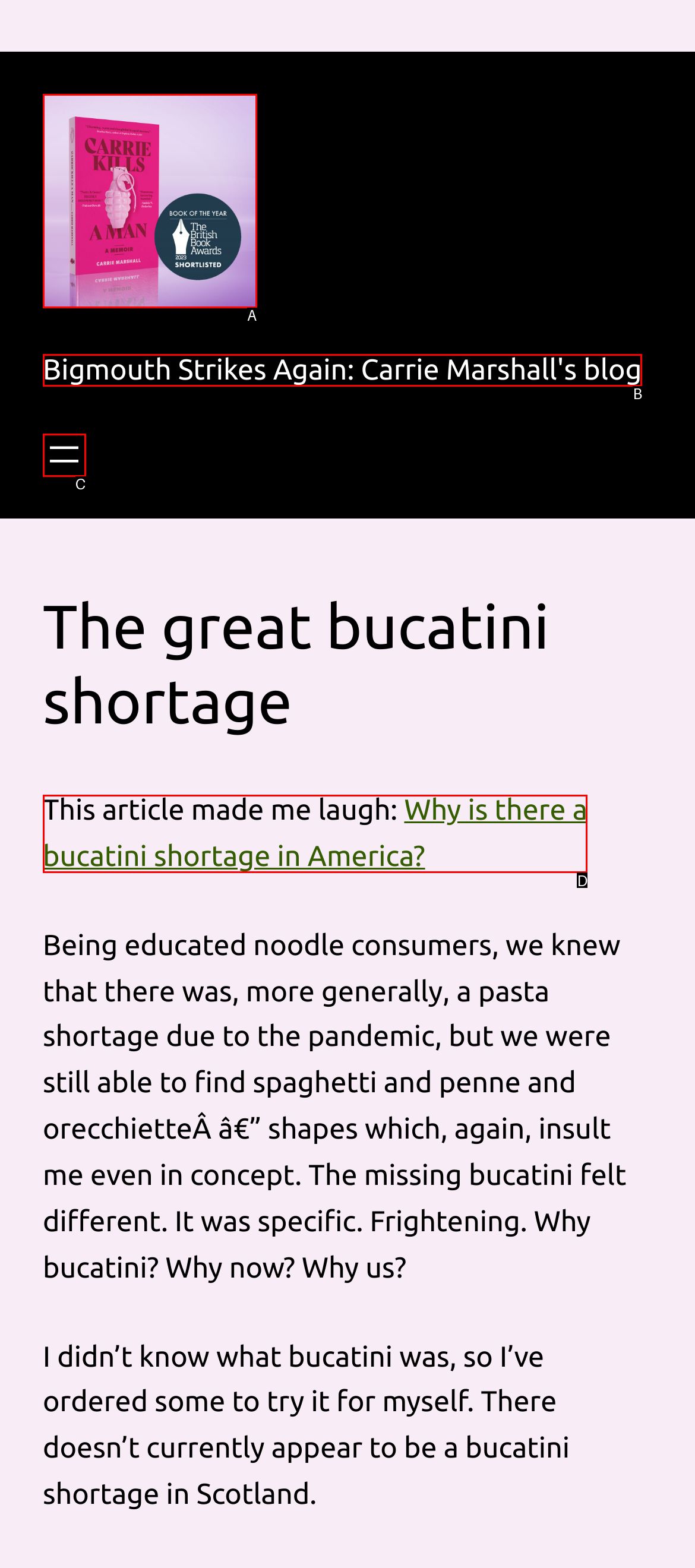Using the given description: aria-label="Open menu", identify the HTML element that corresponds best. Answer with the letter of the correct option from the available choices.

C